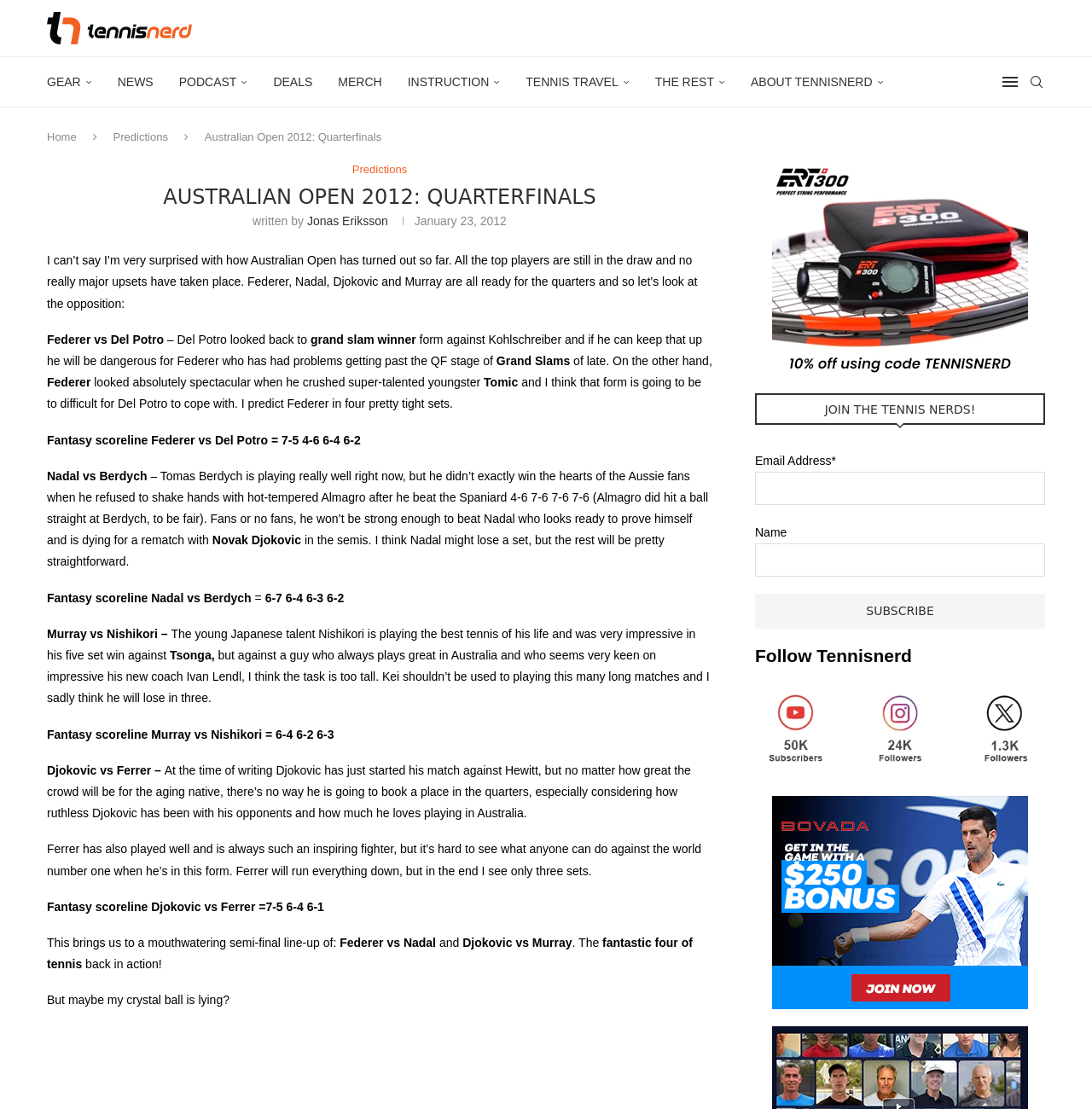Could you provide the bounding box coordinates for the portion of the screen to click to complete this instruction: "Subscribe to the newsletter"?

[0.691, 0.536, 0.957, 0.567]